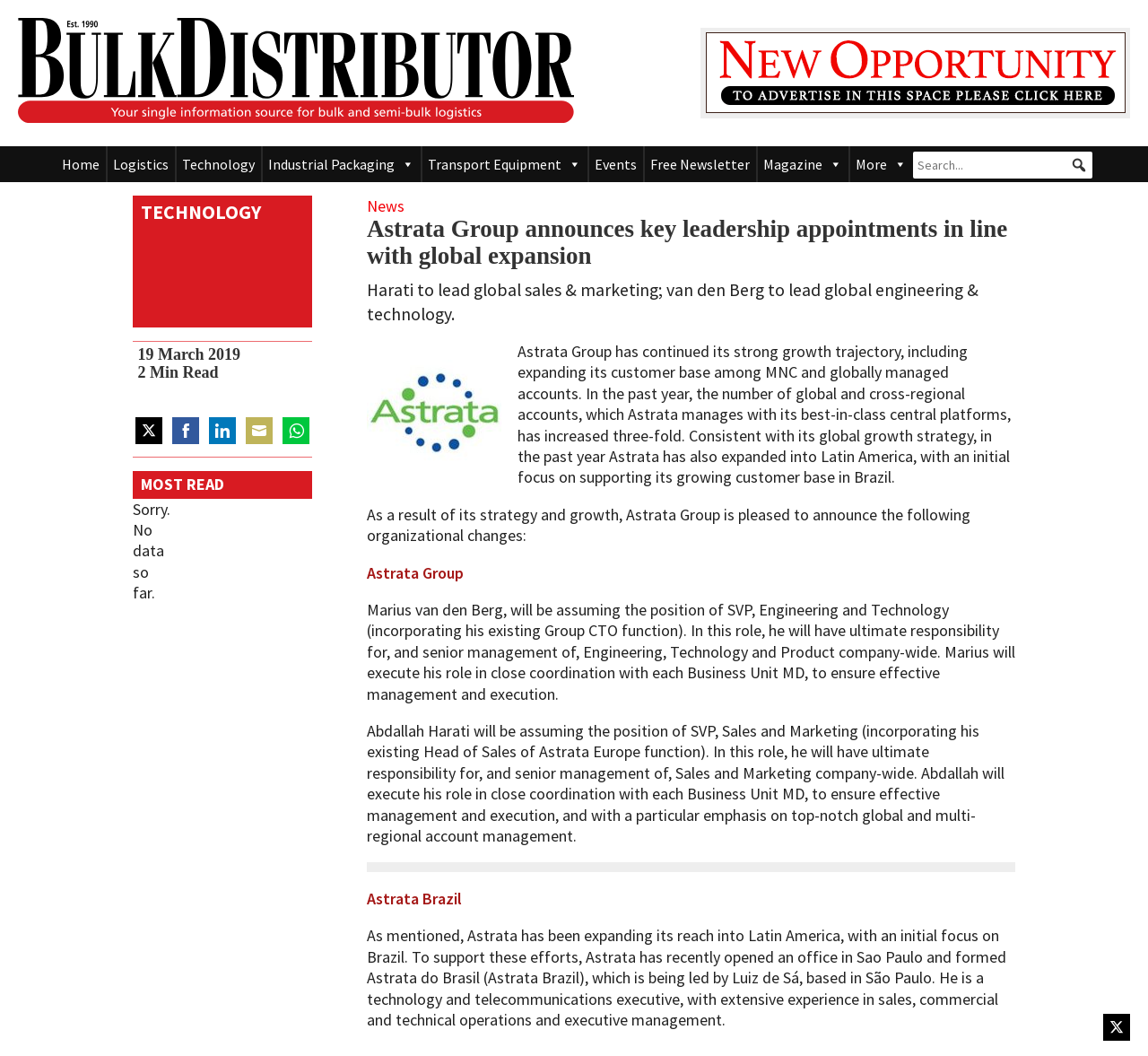What is the name of the person leading Astrata Brazil?
Based on the image, answer the question with a single word or brief phrase.

Luiz de Sá